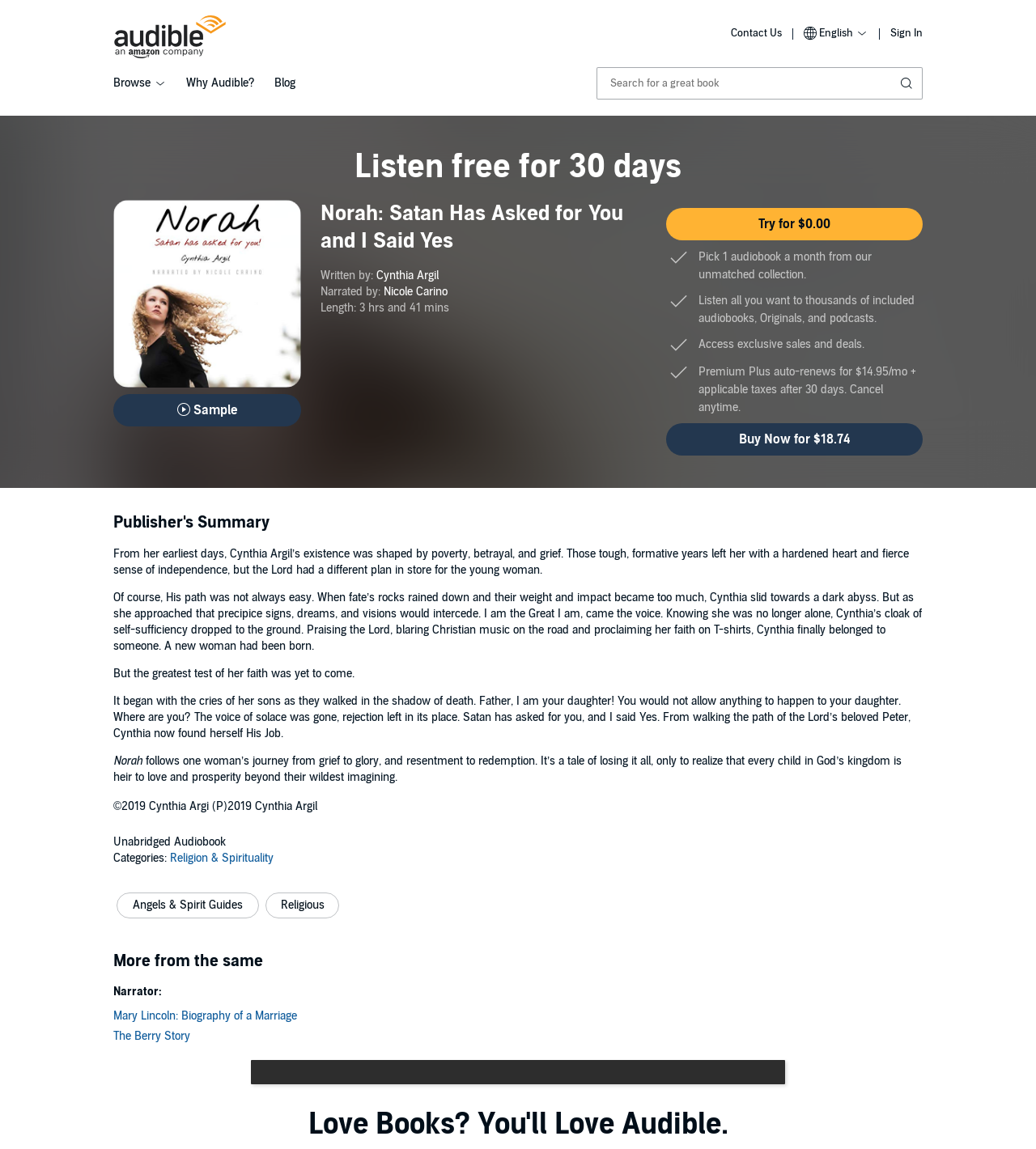Could you highlight the region that needs to be clicked to execute the instruction: "Search for an audiobook"?

[0.576, 0.058, 0.891, 0.087]